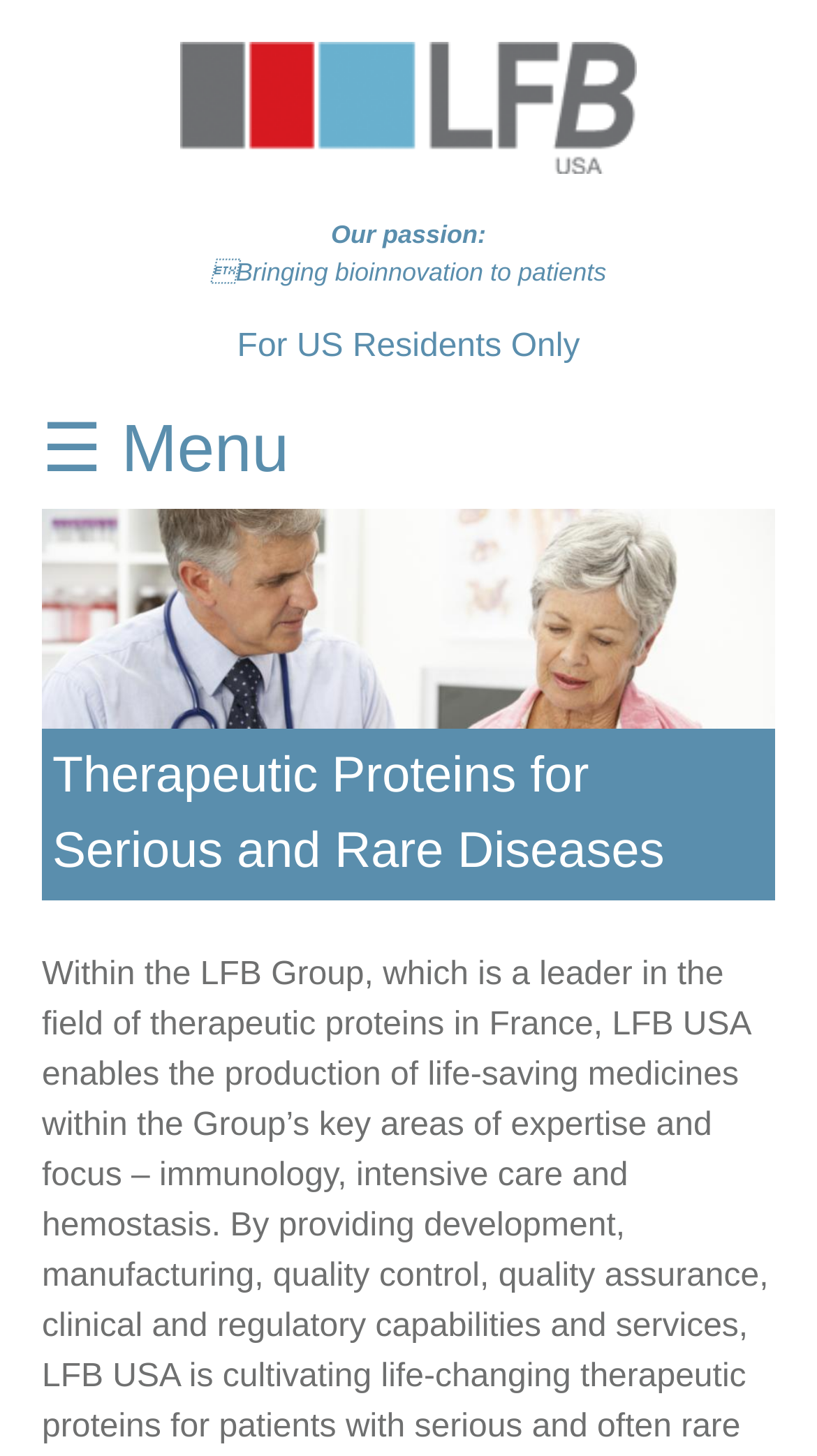Can you locate the main headline on this webpage and provide its text content?

Therapeutic Proteins for Serious and Rare Diseases